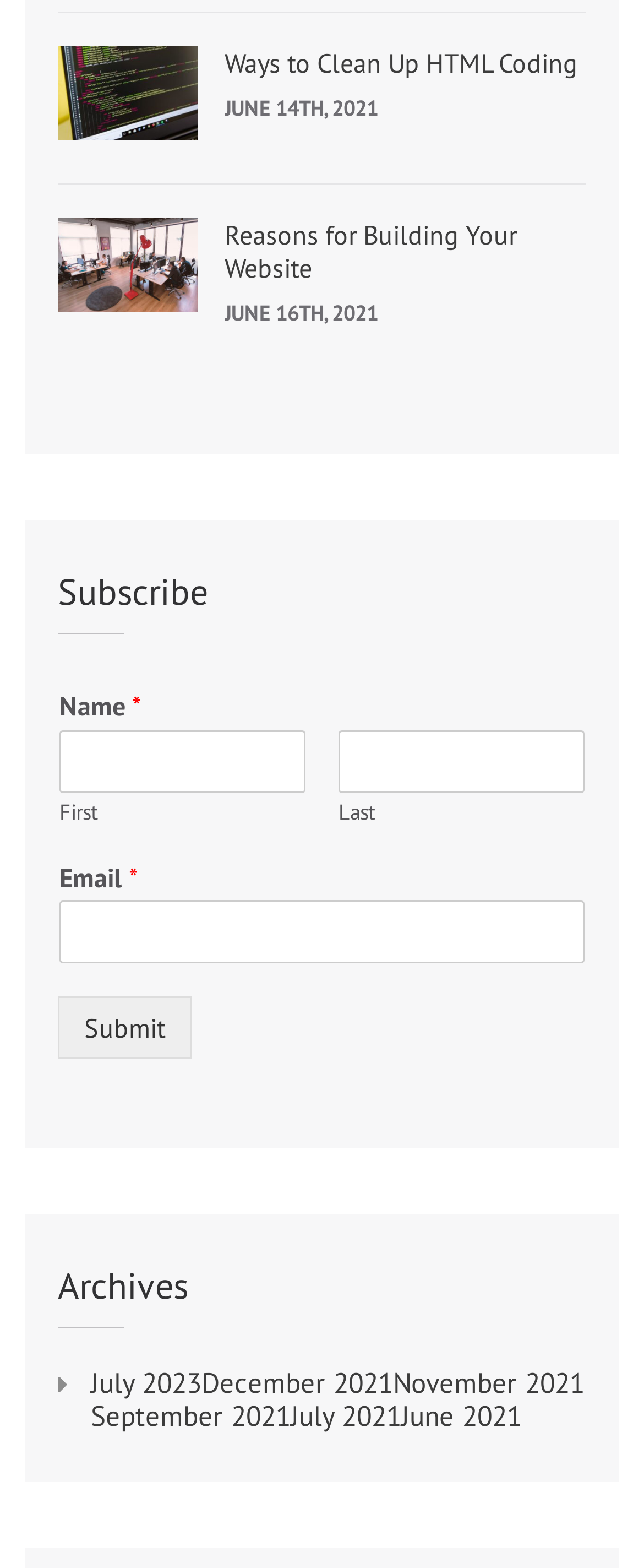Provide the bounding box coordinates of the HTML element described as: "July 2023". The bounding box coordinates should be four float numbers between 0 and 1, i.e., [left, top, right, bottom].

[0.141, 0.872, 0.313, 0.893]